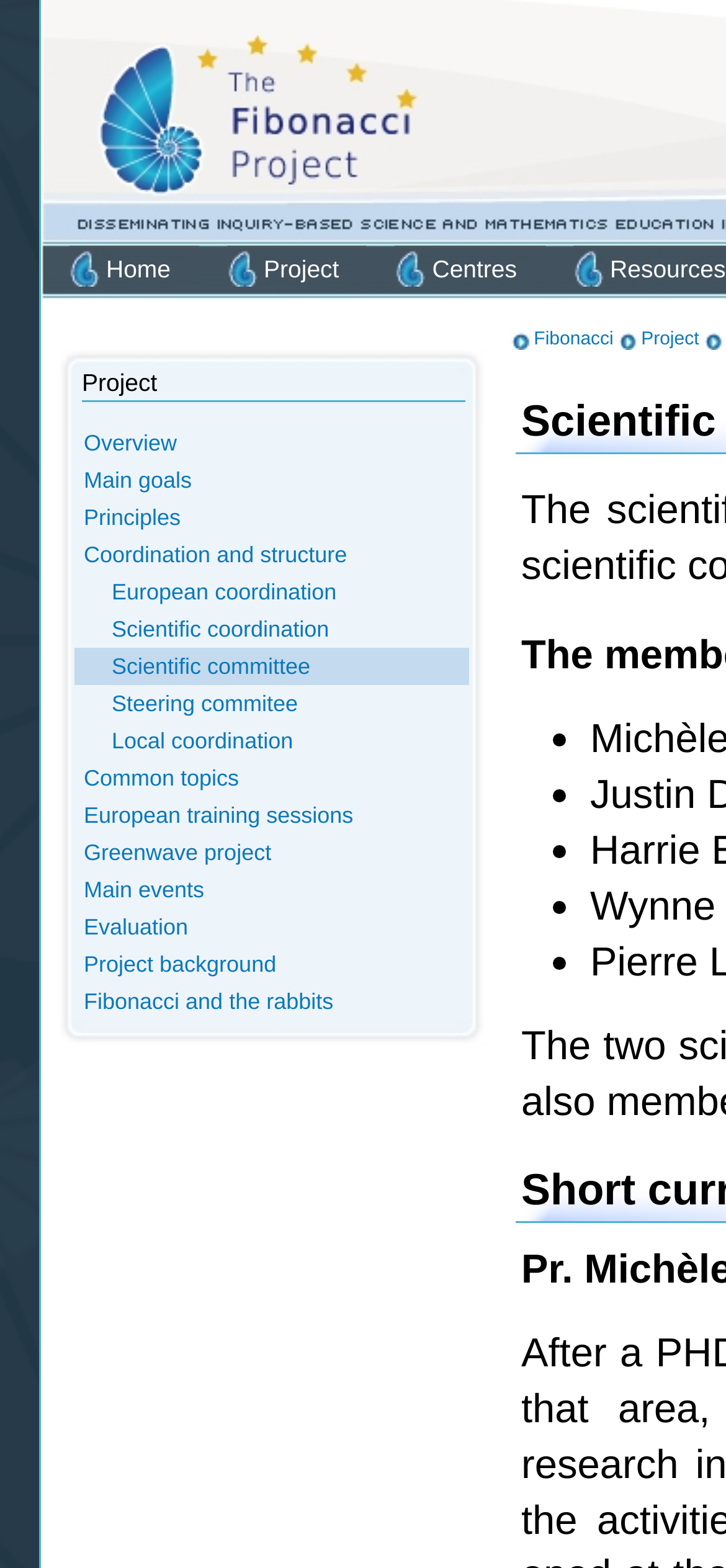How many links are in the top navigation bar? Examine the screenshot and reply using just one word or a brief phrase.

5